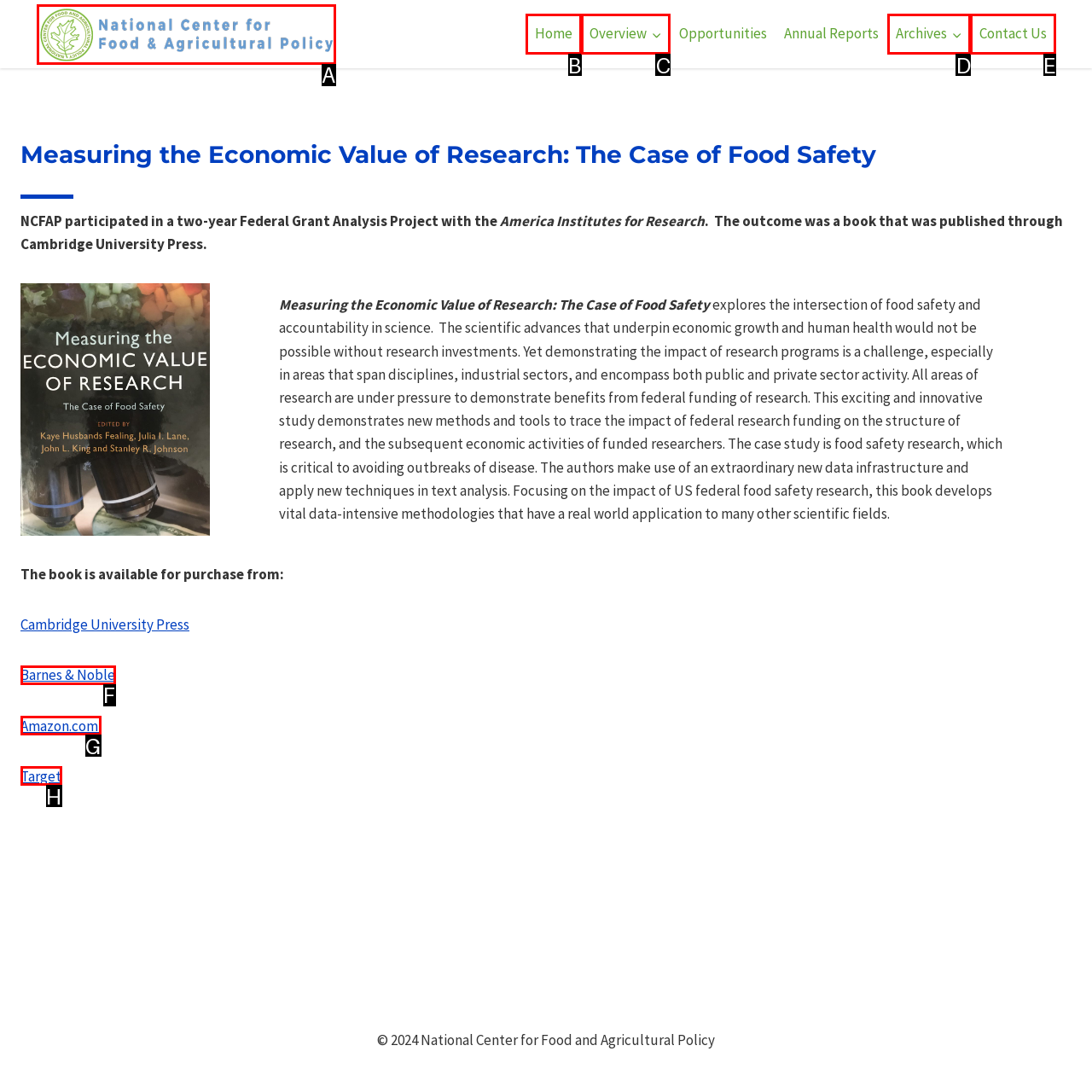Identify the HTML element that best matches the description: Contact Us. Provide your answer by selecting the corresponding letter from the given options.

E